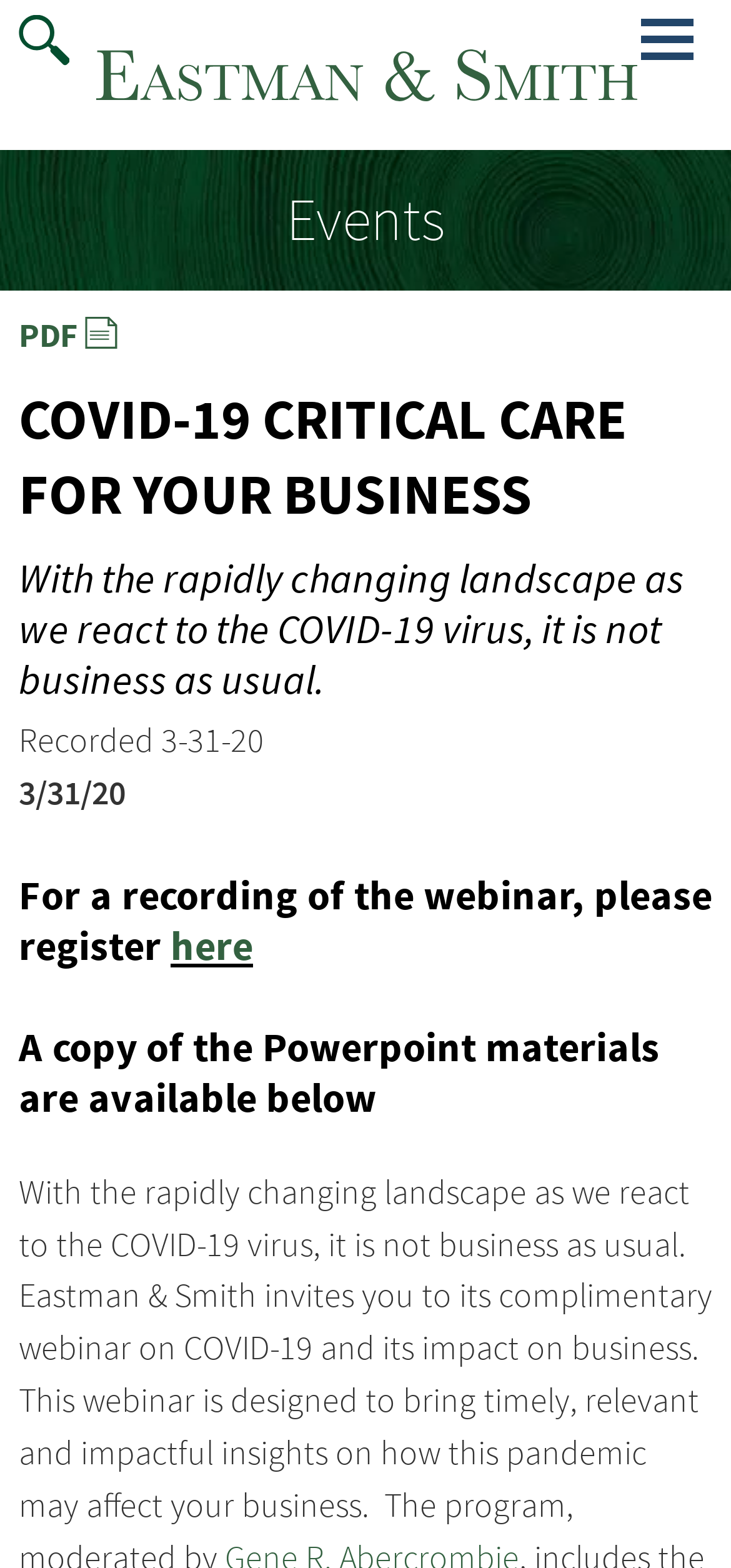Please provide a detailed answer to the question below by examining the image:
What is the format of the webinar recording?

The format of the webinar recording can be inferred from the link 'PDF' on the webpage, which suggests that the recording is available in PDF format.